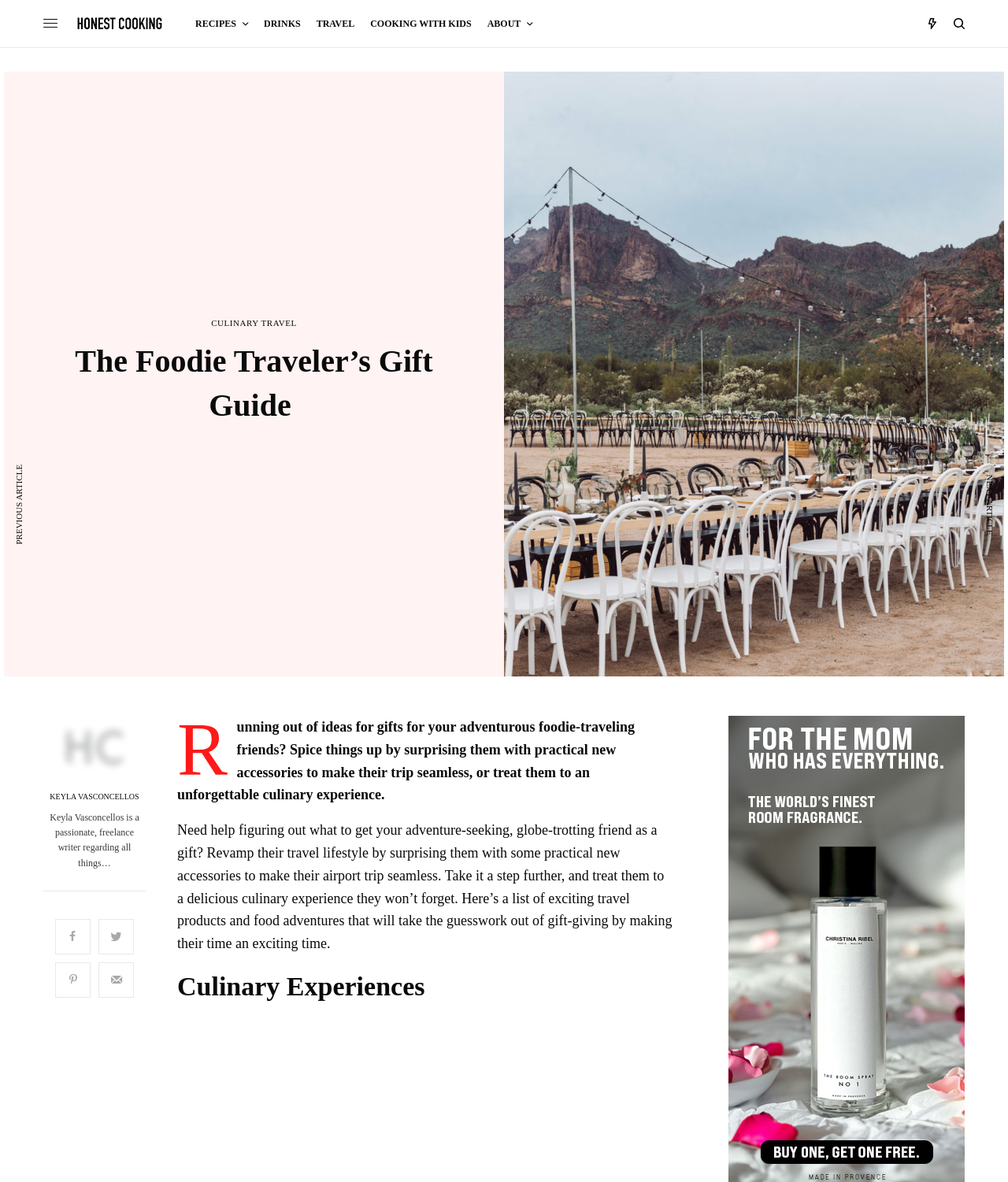Utilize the details in the image to give a detailed response to the question: How many sections are there in the article?

The article appears to have two main sections: 'Culinary Experiences' and another section that provides ideas for practical accessories. The 'Culinary Experiences' section is explicitly mentioned, and the other section is implied by the text.